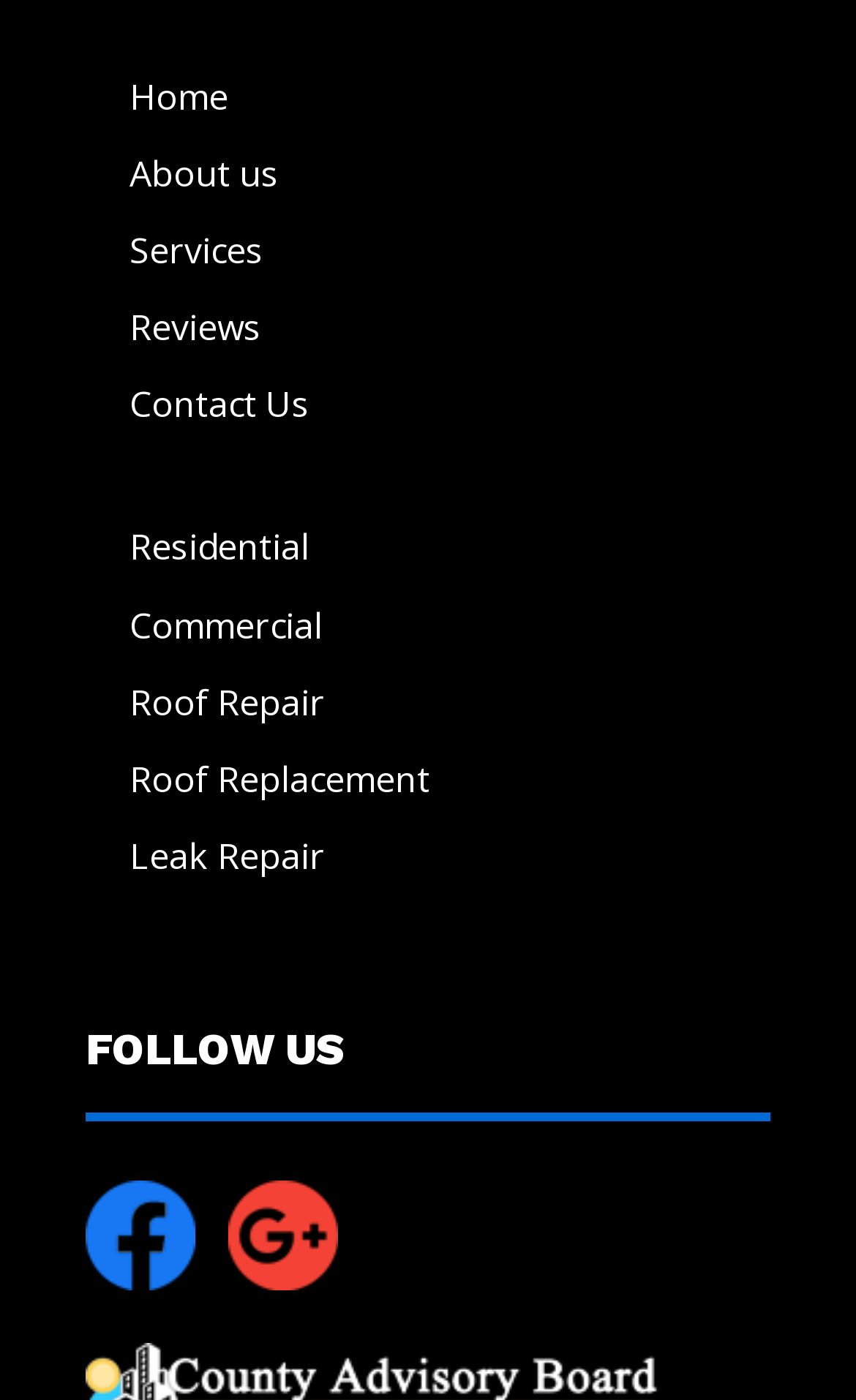Determine the bounding box coordinates of the clickable element to complete this instruction: "contact us". Provide the coordinates in the format of four float numbers between 0 and 1, [left, top, right, bottom].

[0.151, 0.272, 0.362, 0.306]